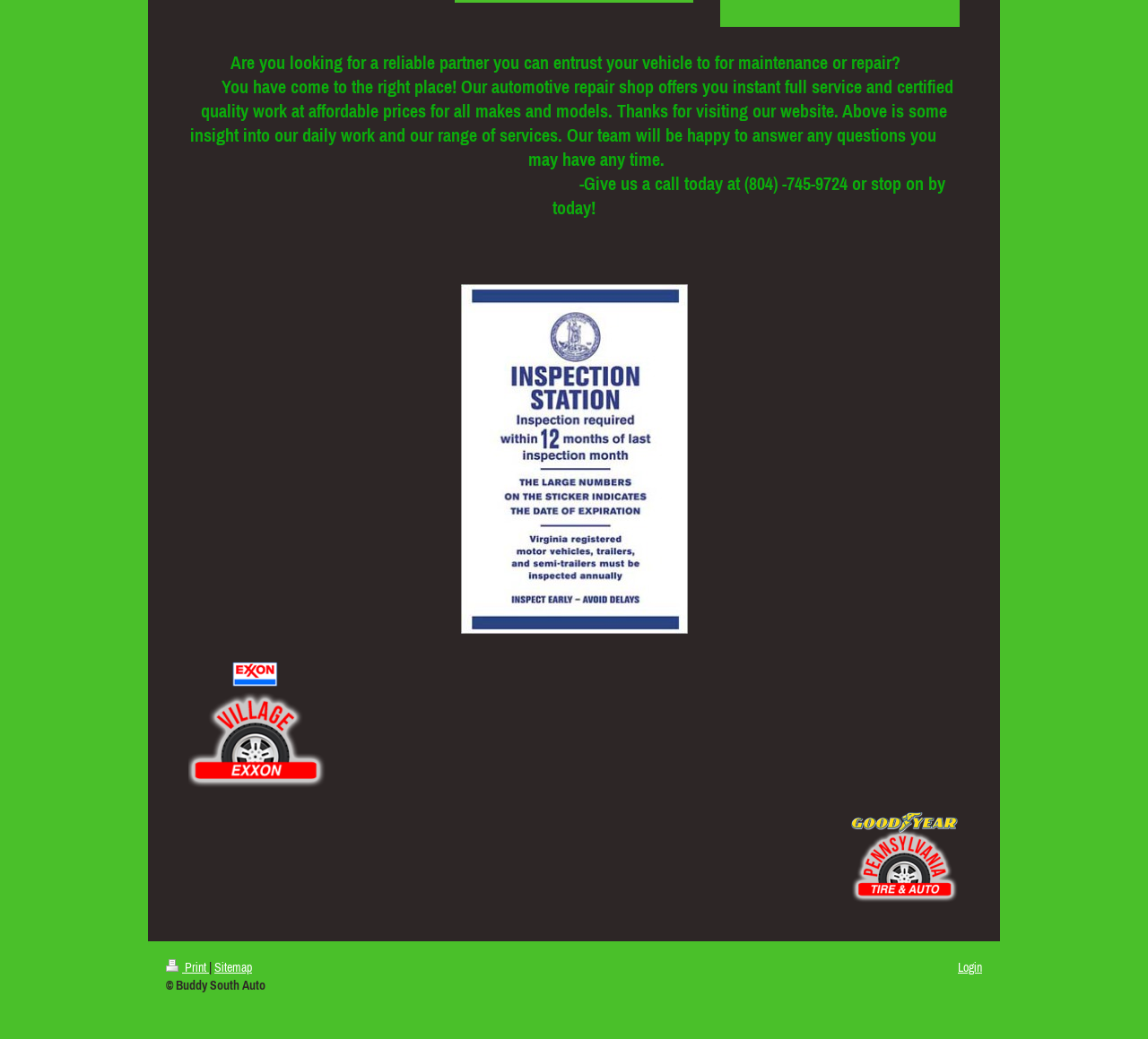Please analyze the image and provide a thorough answer to the question:
What is the purpose of the 'Login' link?

The purpose of the 'Login' link is to allow users to access their account, likely to view their service history, schedule appointments, or perform other account-related tasks.